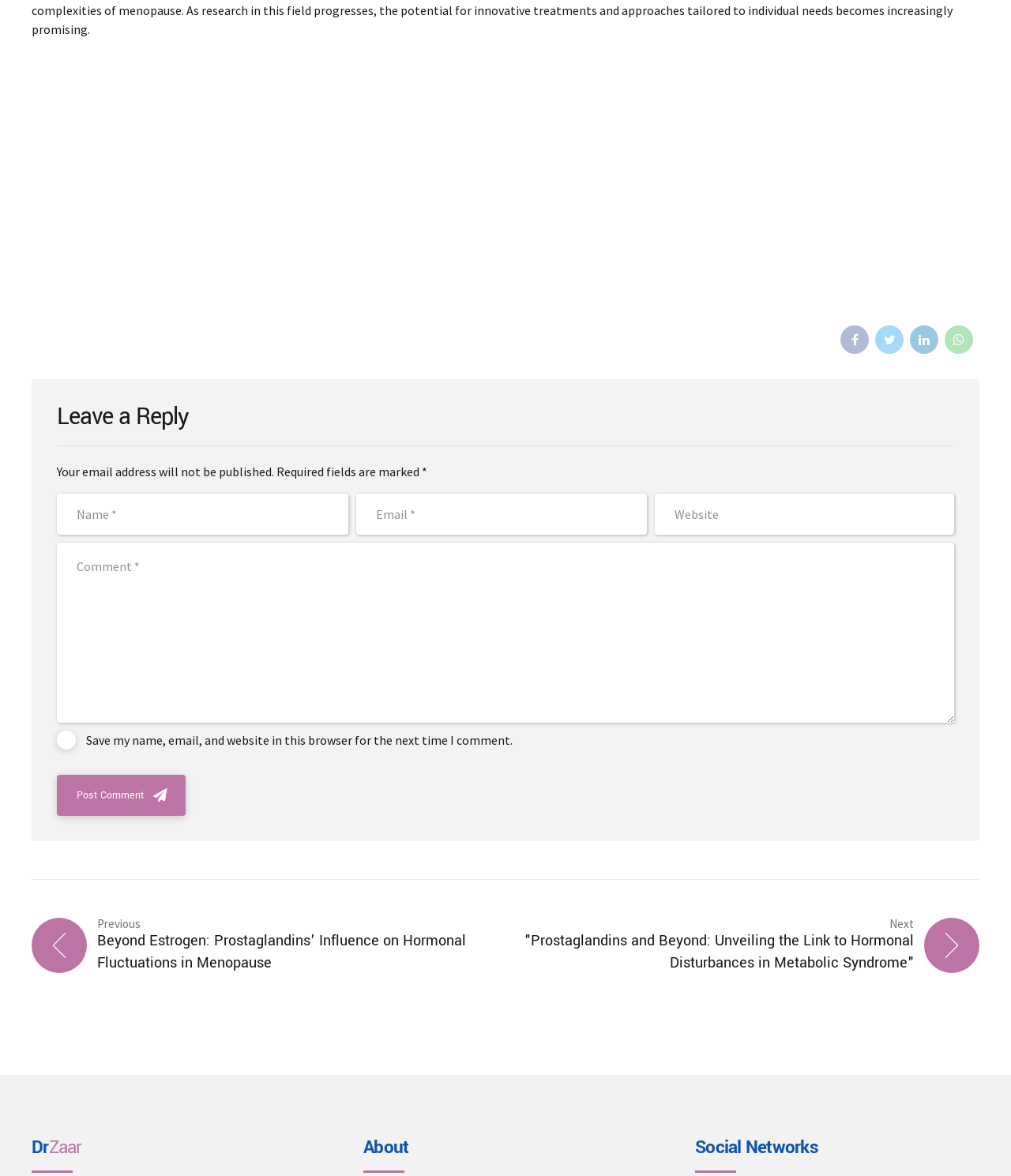Look at the image and answer the question in detail:
What are the three headings at the bottom?

The three headings at the bottom of the page are 'DrZaar', 'About', and 'Social Networks'. These headings likely link to different sections or pages of the website.